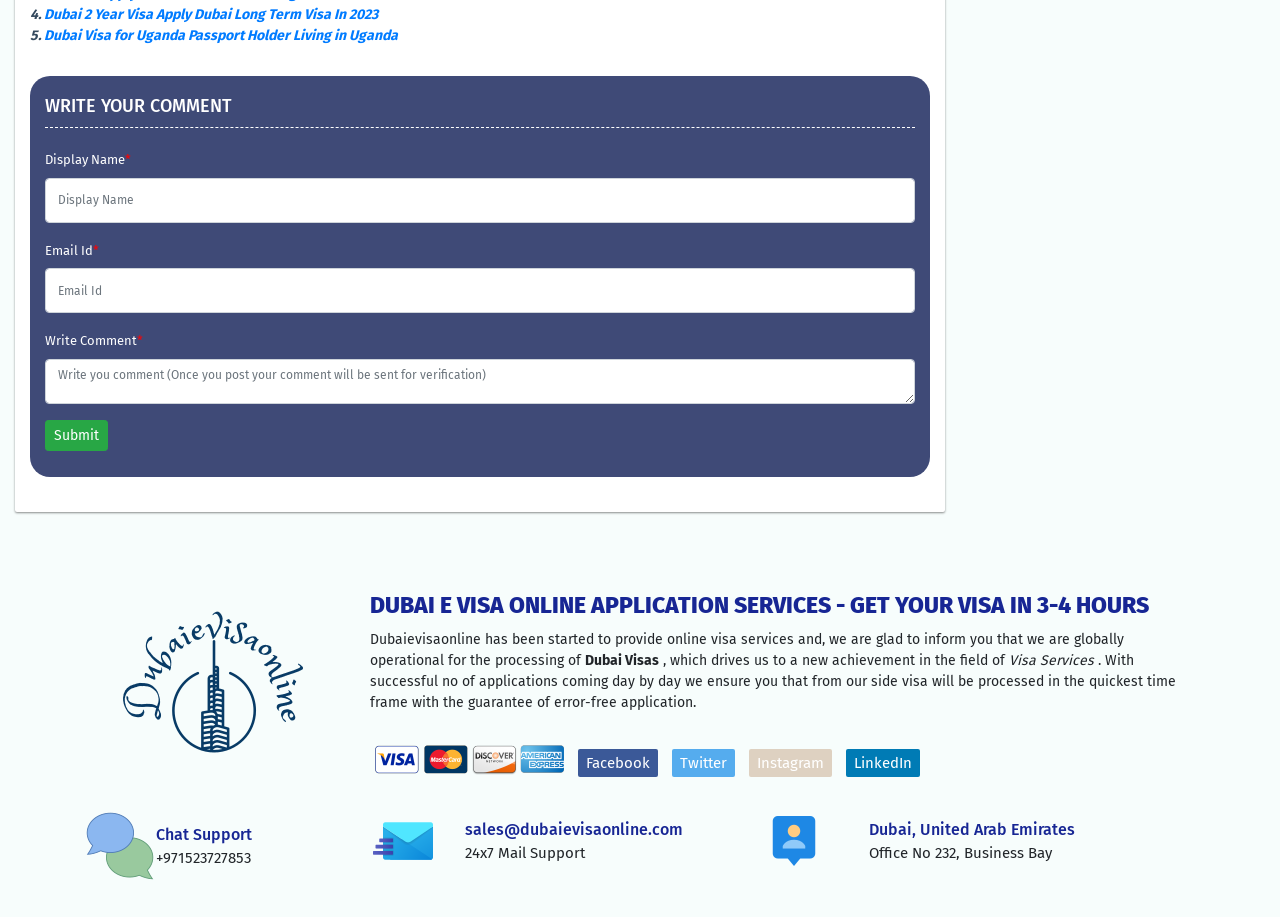Utilize the details in the image to thoroughly answer the following question: What social media platforms is the website on?

The webpage has links to the website's social media profiles on Facebook, Twitter, Instagram, and LinkedIn, indicating that the website has a presence on these platforms and may use them to engage with users or share updates.